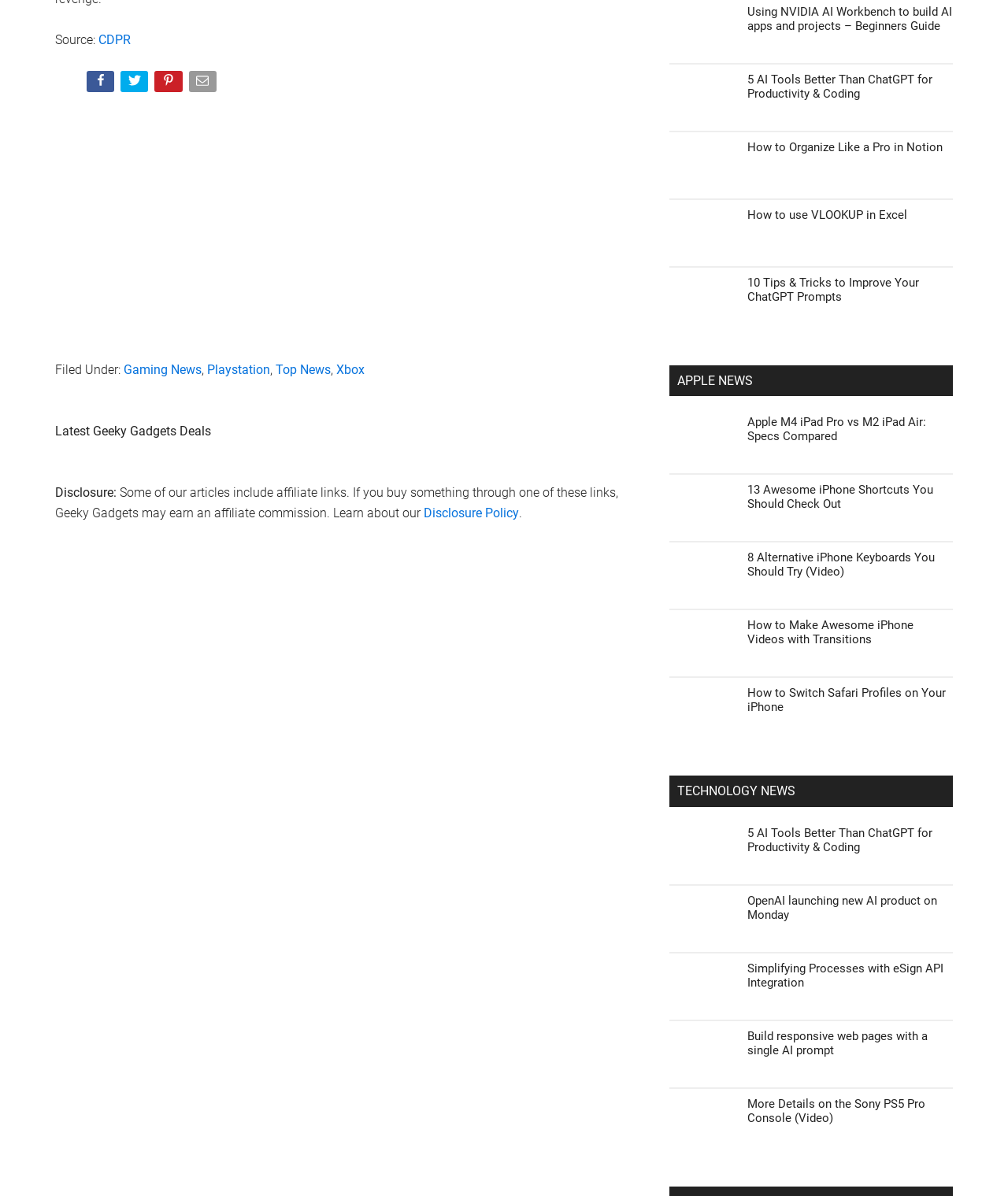Please identify the bounding box coordinates of the element on the webpage that should be clicked to follow this instruction: "Watch this video on YouTube". The bounding box coordinates should be given as four float numbers between 0 and 1, formatted as [left, top, right, bottom].

[0.098, 0.147, 0.258, 0.16]